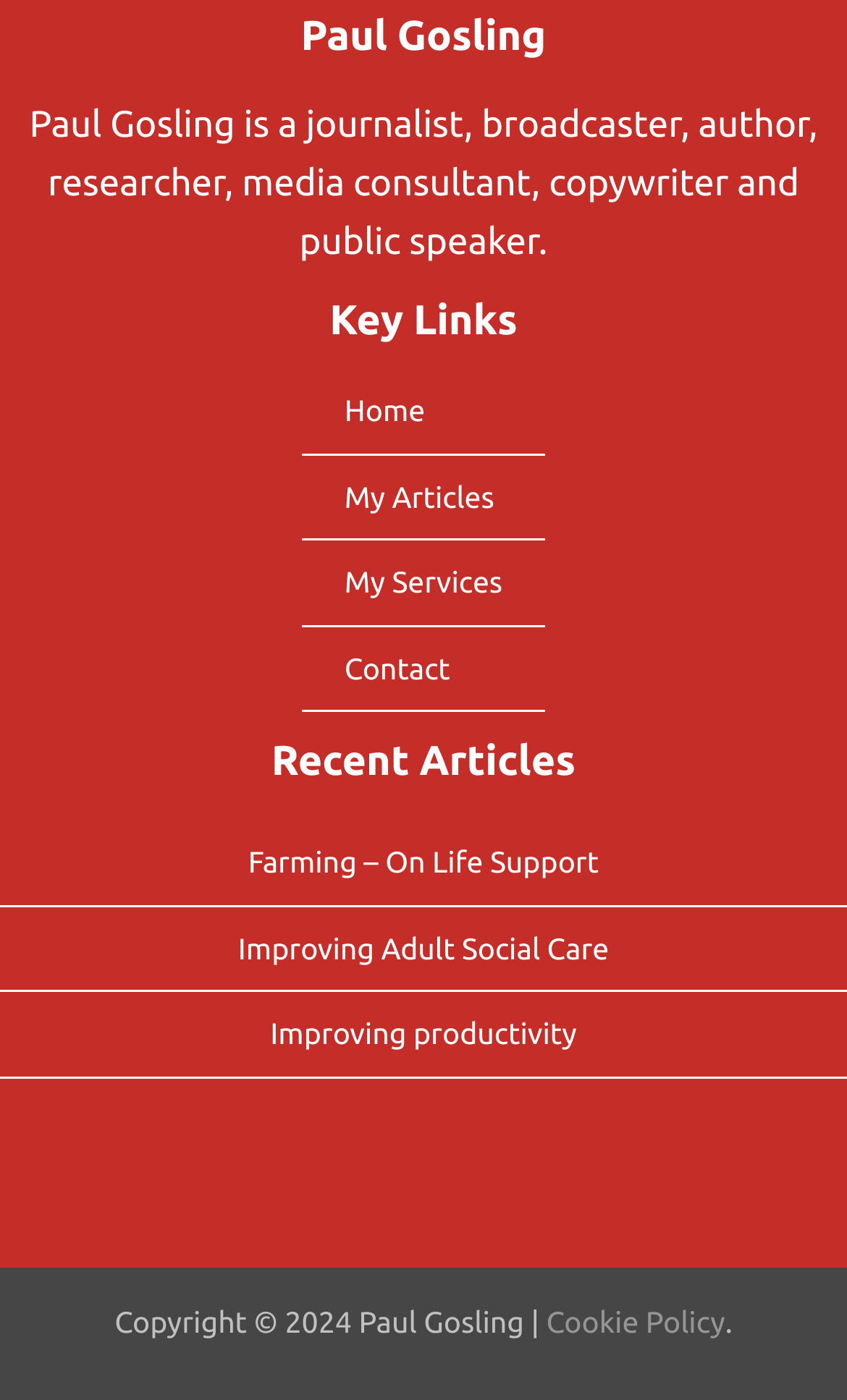Determine the bounding box coordinates for the clickable element required to fulfill the instruction: "go to home page". Provide the coordinates as four float numbers between 0 and 1, i.e., [left, top, right, bottom].

[0.355, 0.276, 0.553, 0.311]